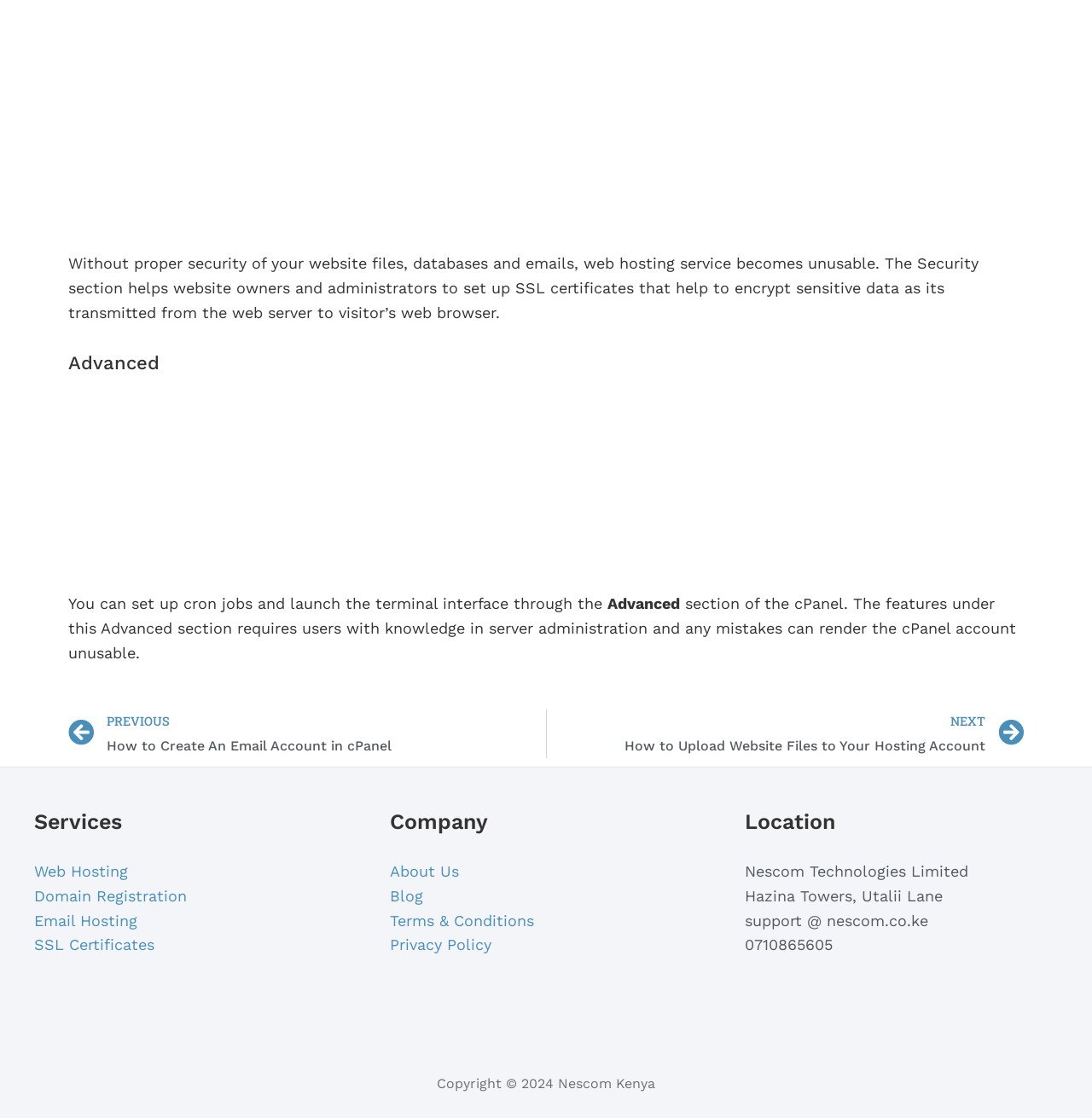Locate the bounding box coordinates of the item that should be clicked to fulfill the instruction: "Click on the 'Prev' link".

[0.062, 0.634, 0.5, 0.678]